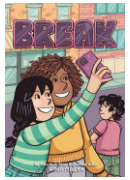What is the atmosphere suggested by the image?
Based on the content of the image, thoroughly explain and answer the question.

The image suggests a playful and vibrant atmosphere due to the cheerful expressions of the characters, the bright colors used, and the lively urban backdrop, which all contribute to a sense of youthful adventure and fun times spent together.